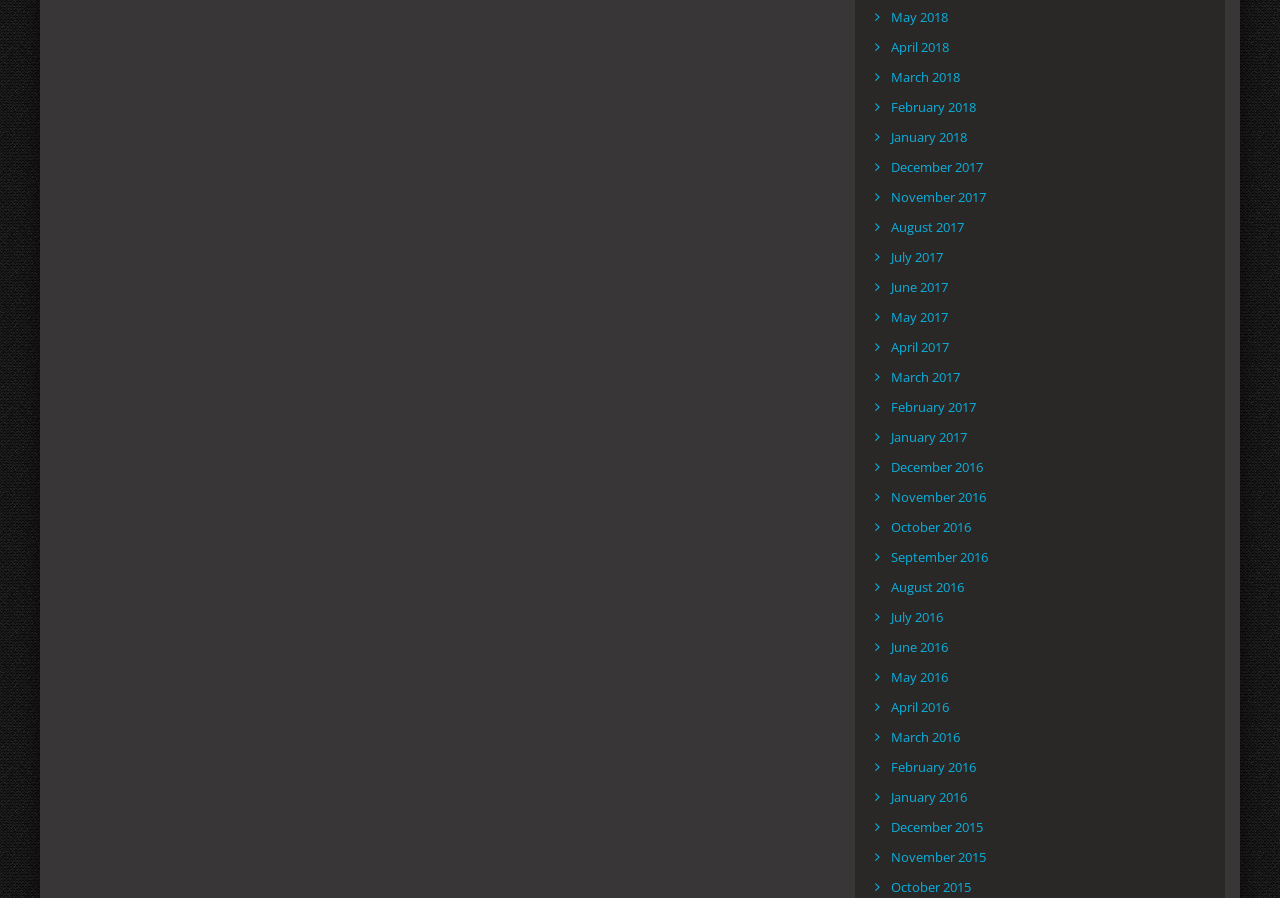How many links are on the webpage?
Relying on the image, give a concise answer in one word or a brief phrase.

30 links